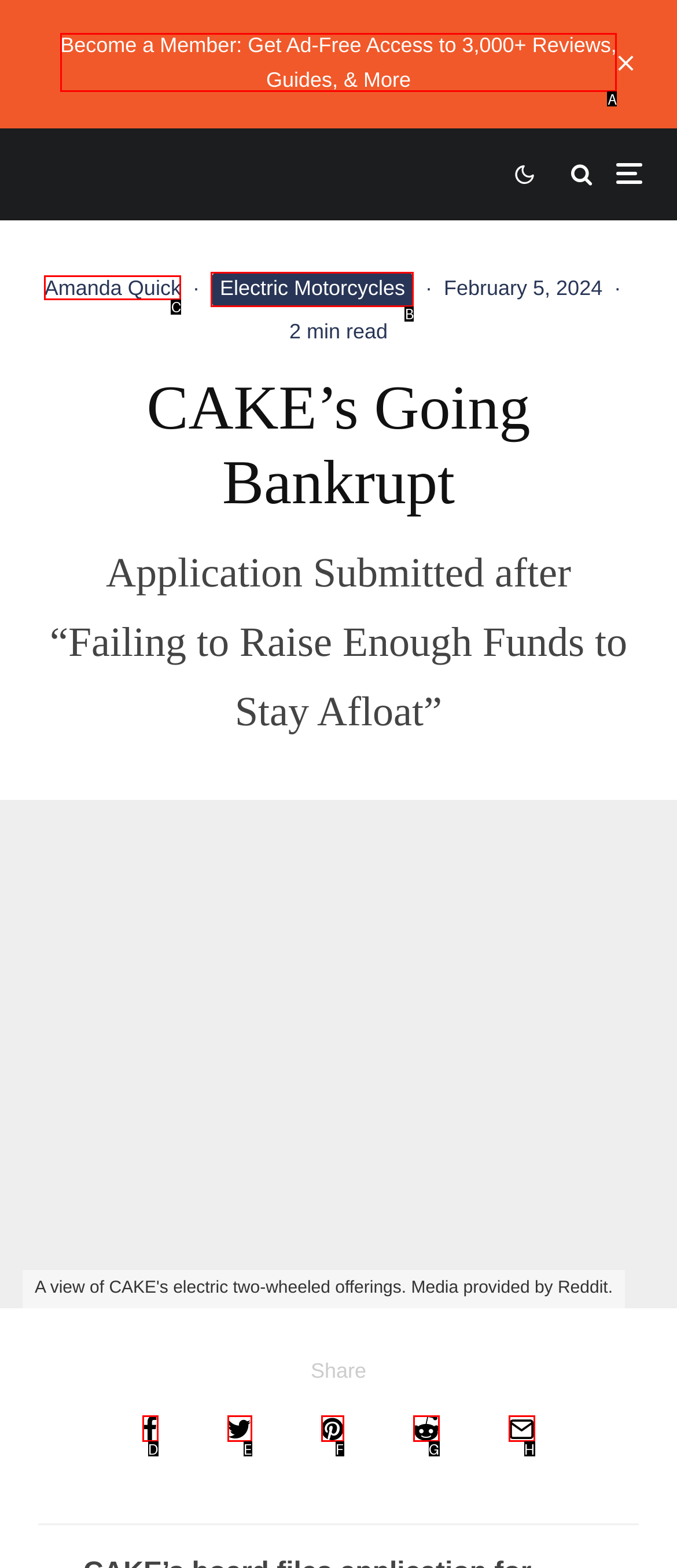Select the HTML element that corresponds to the description: parent_node: Share aria-label="Tweet". Reply with the letter of the correct option.

E